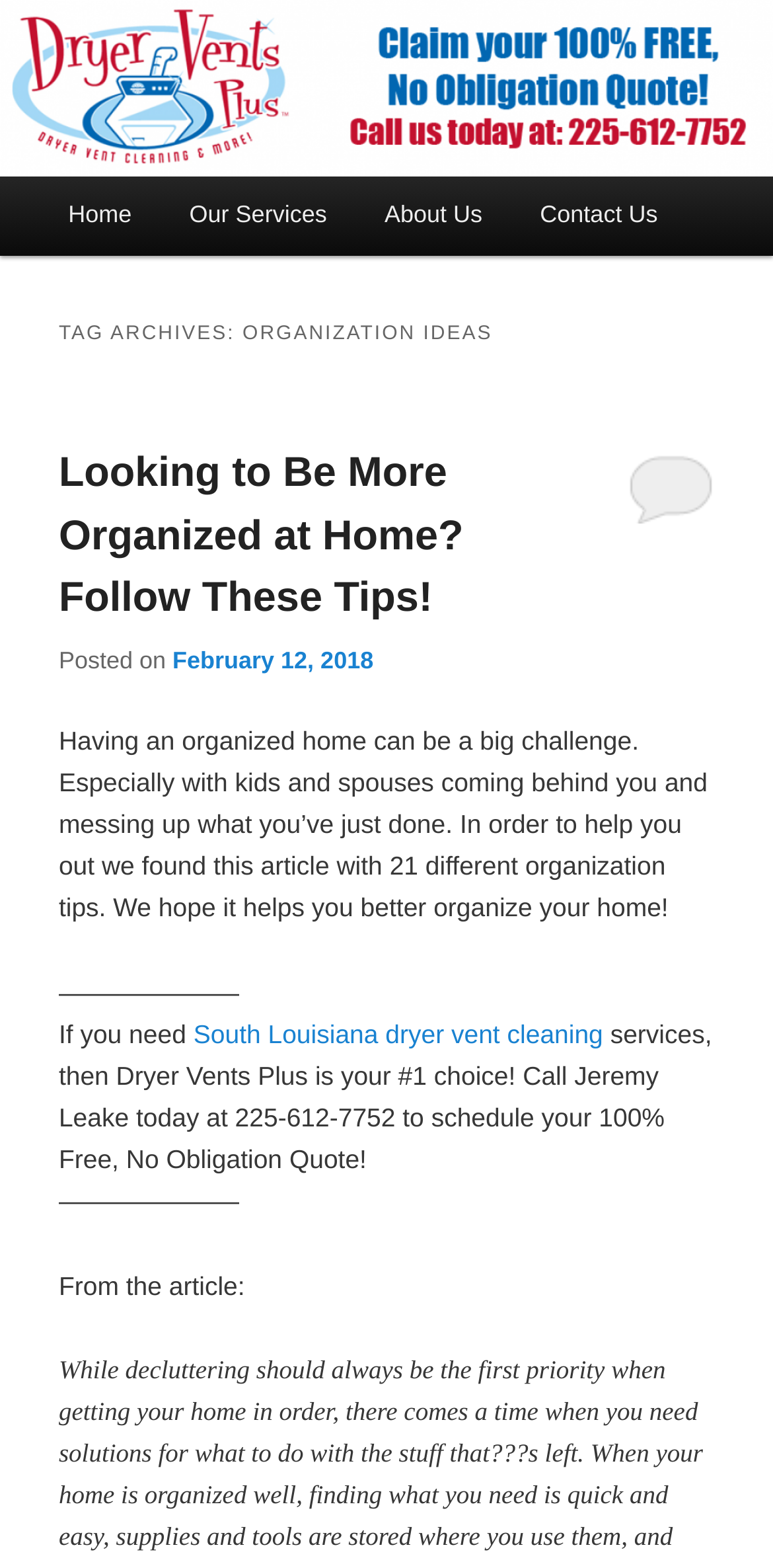How many organization tips are provided in the article?
Please craft a detailed and exhaustive response to the question.

The number of organization tips provided in the article can be determined by looking at the article content, which mentions '21 different organization tips'.